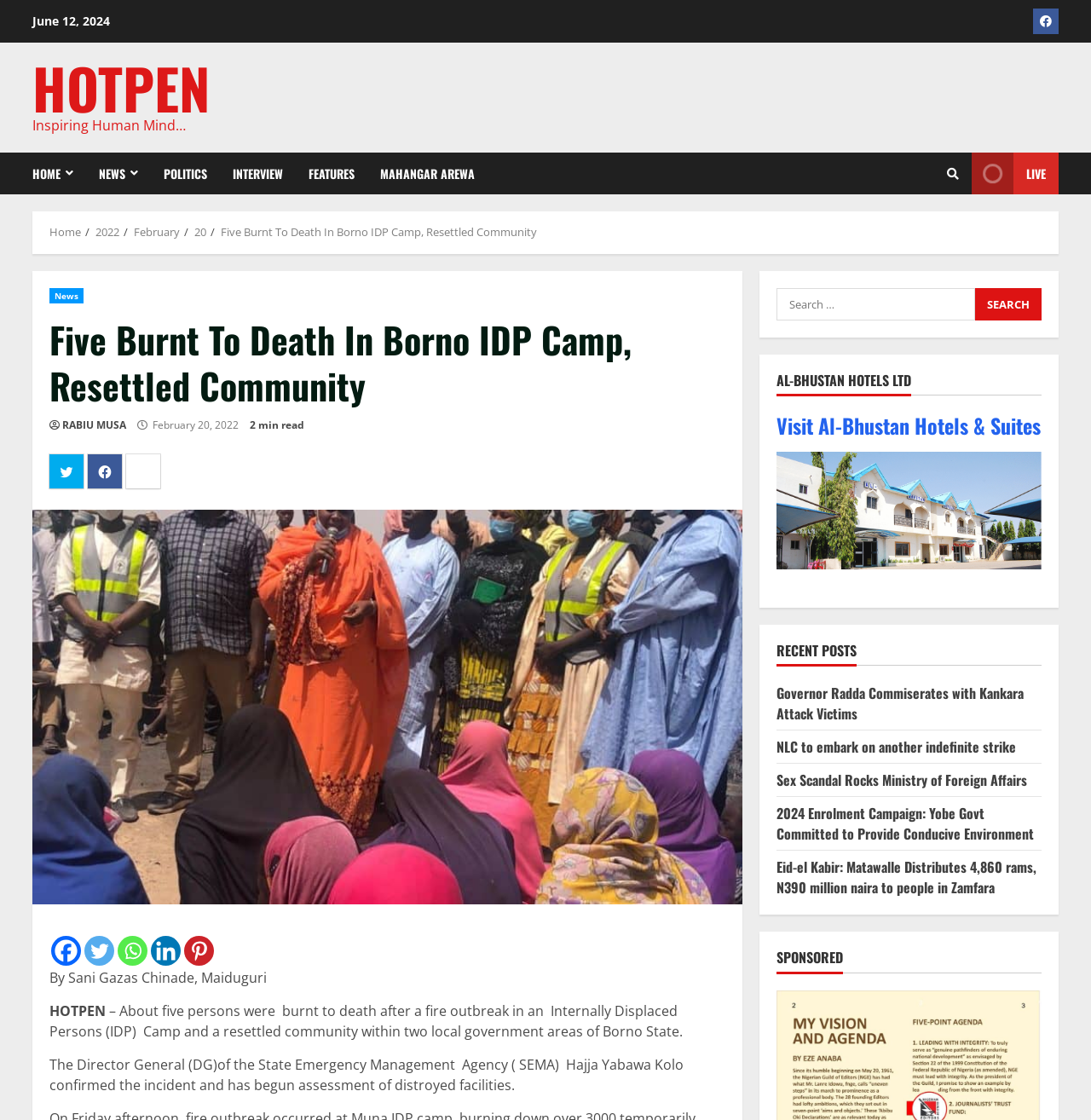Determine the bounding box coordinates for the element that should be clicked to follow this instruction: "Go to the HOME page". The coordinates should be given as four float numbers between 0 and 1, in the format [left, top, right, bottom].

[0.03, 0.136, 0.079, 0.174]